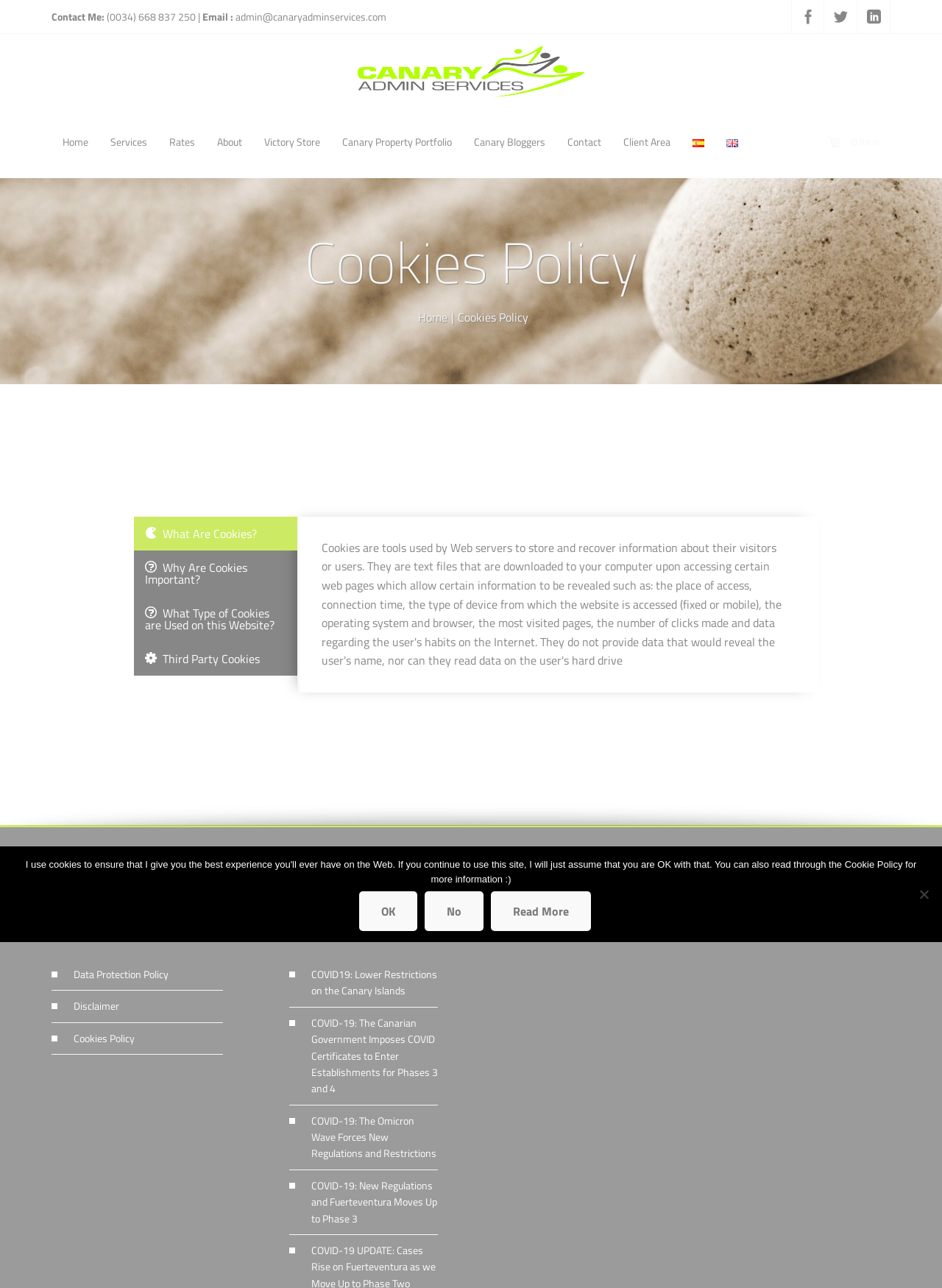Please use the details from the image to answer the following question comprehensively:
What is the name of the company providing admin services?

The name of the company providing admin services can be found in the top section of the webpage, where it says 'Canary Admin Services', and is also repeated in the navigation menu and other sections of the page.